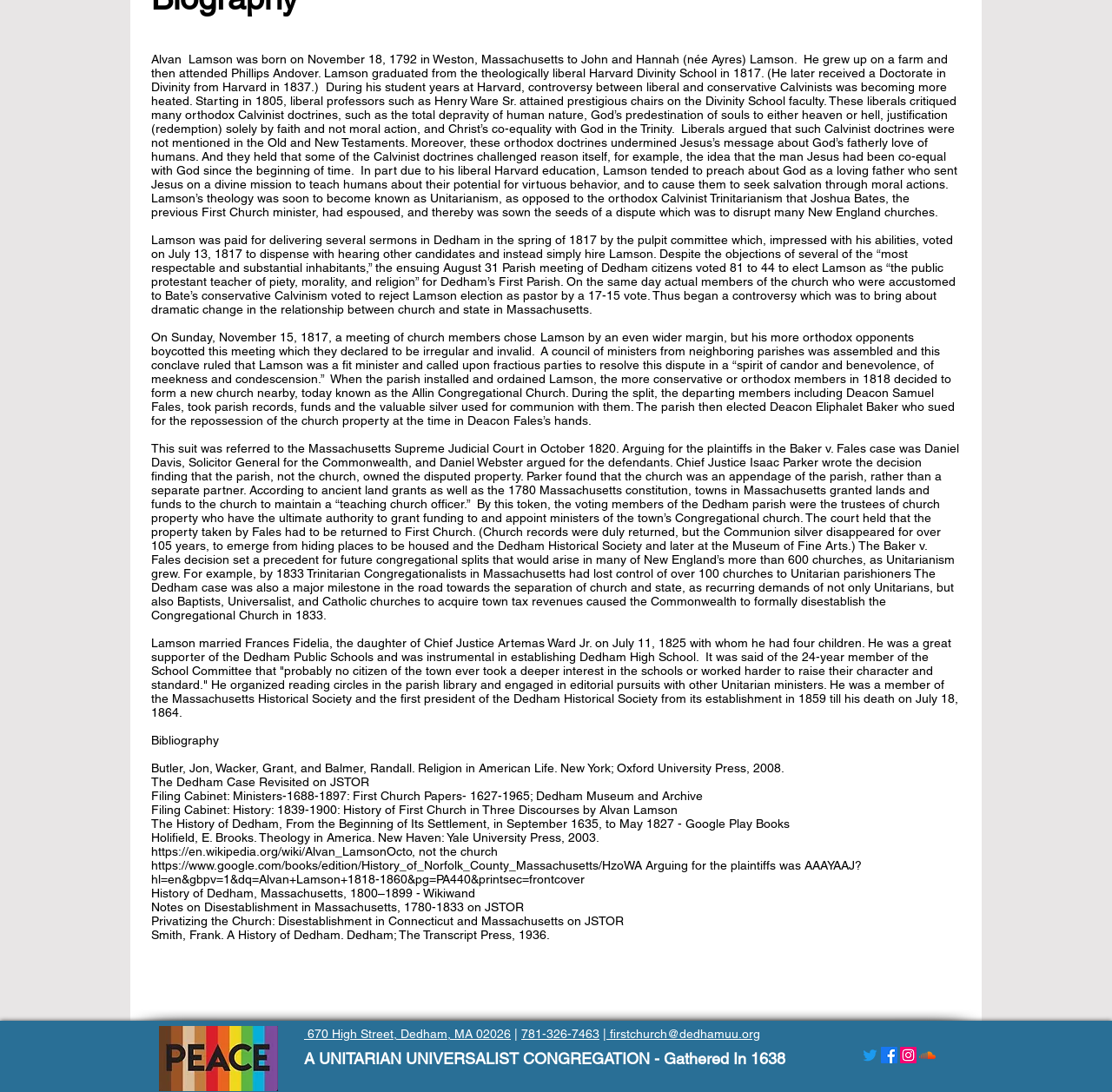Using the element description provided, determine the bounding box coordinates in the format (top-left x, top-left y, bottom-right x, bottom-right y). Ensure that all values are floating point numbers between 0 and 1. Element description: firstchurch@dedhamuu.org

[0.545, 0.94, 0.684, 0.953]